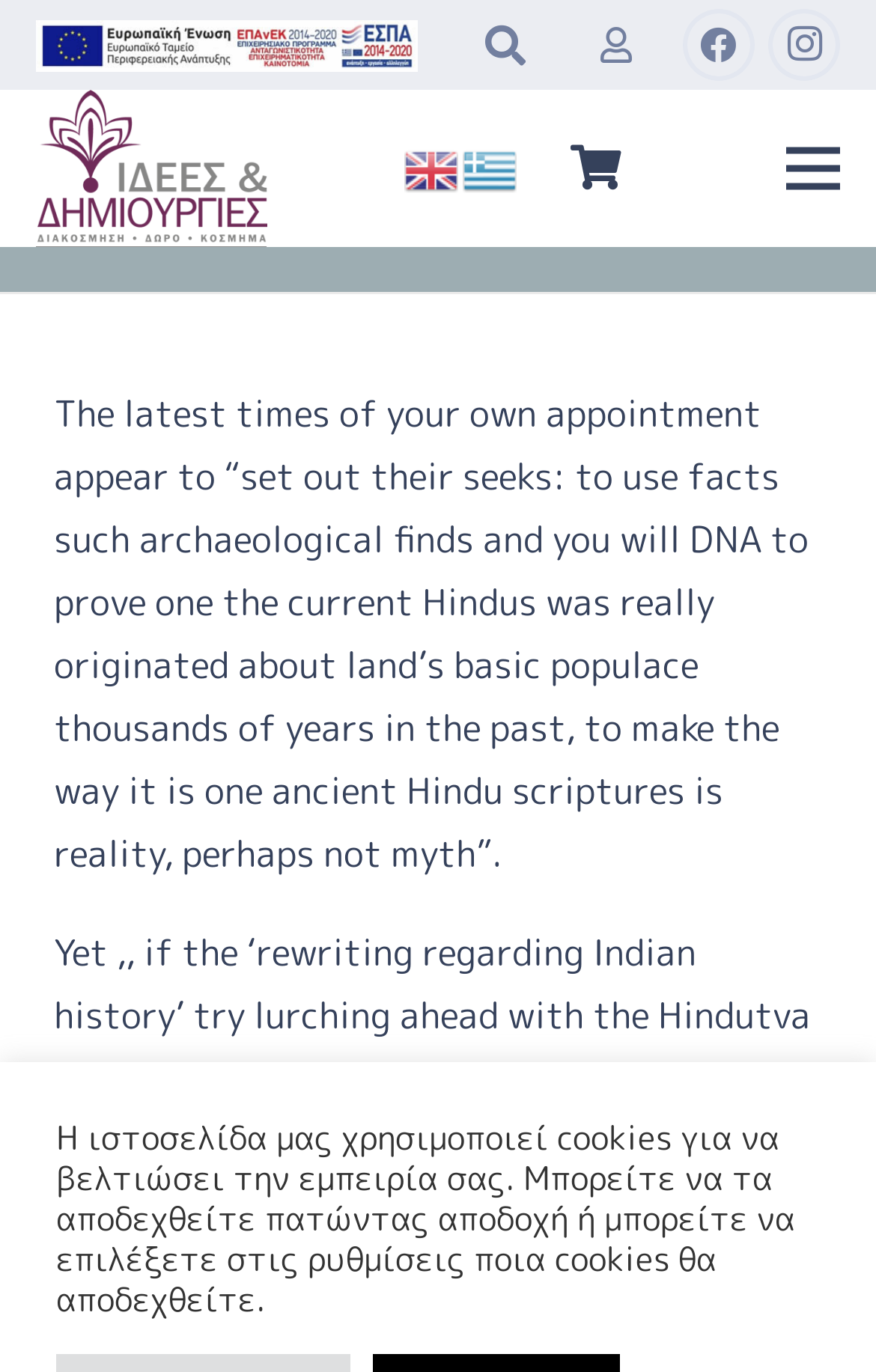Show the bounding box coordinates for the HTML element described as: "aria-label="Σύνδεσμος"".

[0.041, 0.014, 0.477, 0.052]